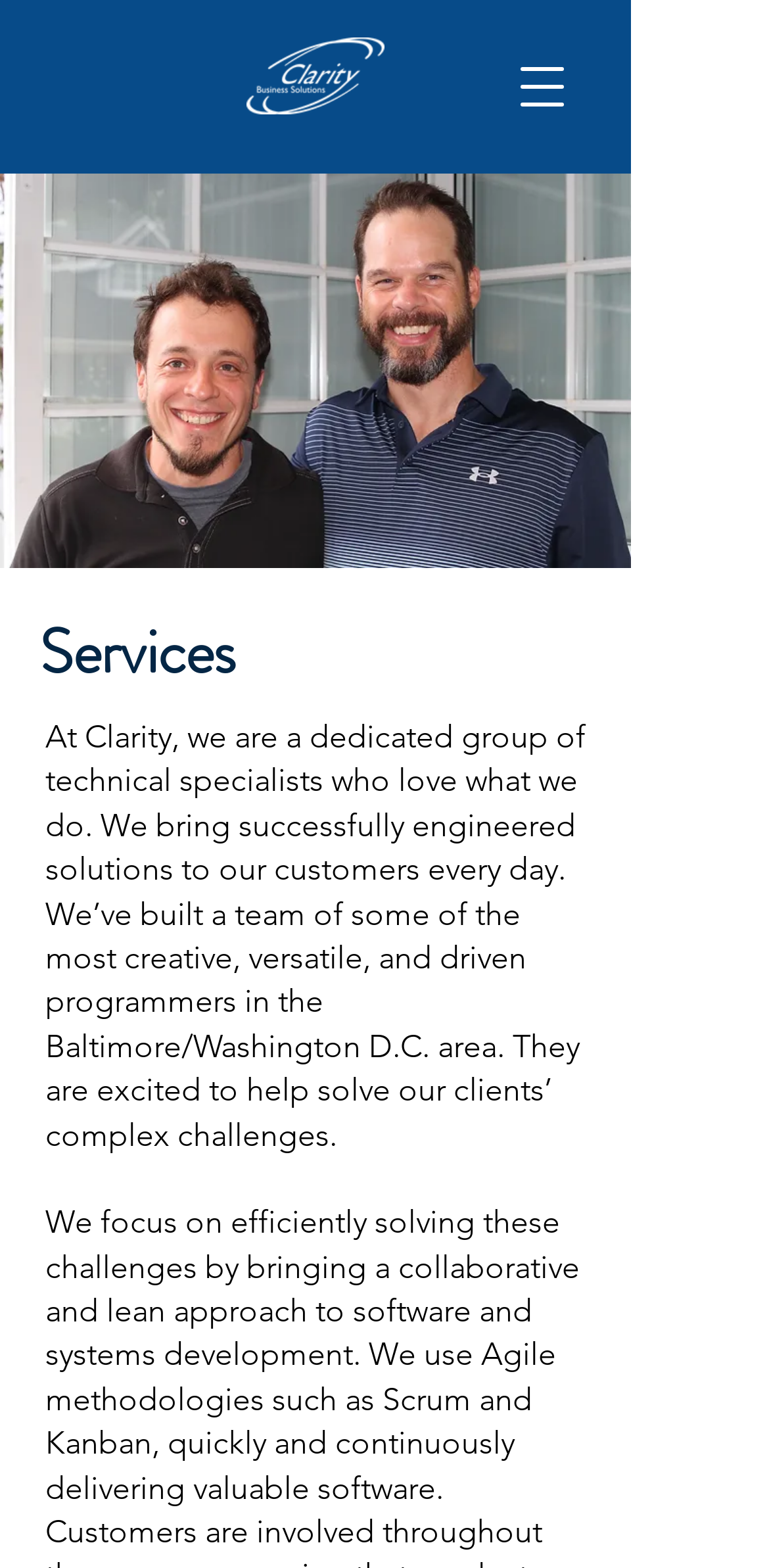Analyze the image and give a detailed response to the question:
What is the logo of Clarity Business Solutions?

The logo of Clarity Business Solutions is an image located at the top left of the webpage, with a bounding box coordinate of [0.321, 0.024, 0.5, 0.073]. It is a knockout logo, which suggests that it is a prominent element on the webpage.